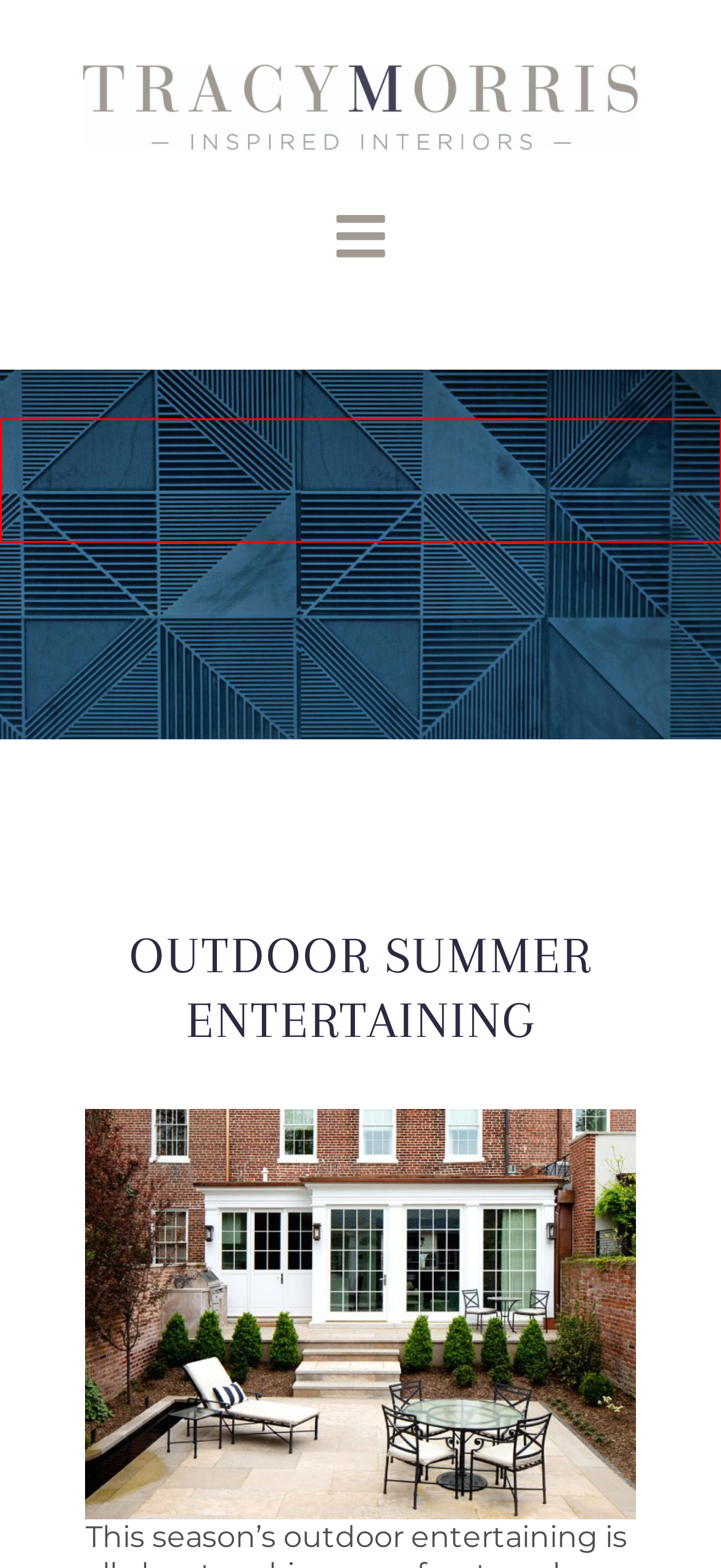Observe the webpage screenshot and focus on the red bounding box surrounding a UI element. Choose the most appropriate webpage description that corresponds to the new webpage after clicking the element in the bounding box. Here are the candidates:
A. TMD Tips - Tracy Morris Design
B. Testimonials - Tracy Morris Design
C. Tracy Morris Design - Inspired Interior Design
D. Interior Design Articles & Blog - Tracy Morris Design
E. Press - Tracy Morris Design
F. Liven Up Your Space With These Practical Spring Cleaning Tips
G. Profile - Tracy Morris Design
H. Contact - Tracy Morris Design

E